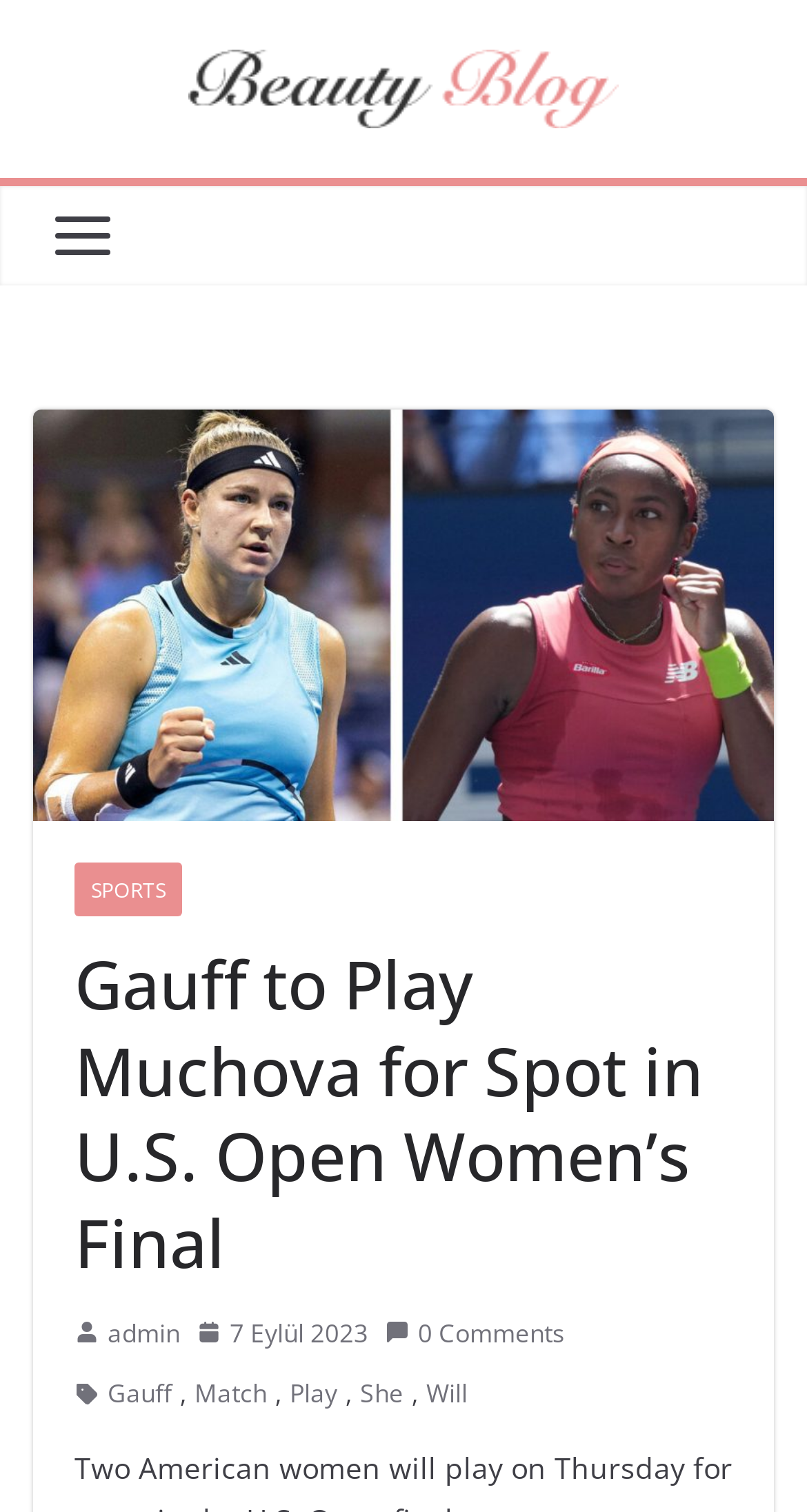Determine the bounding box coordinates for the area that should be clicked to carry out the following instruction: "read Gauff's news".

[0.133, 0.907, 0.213, 0.937]